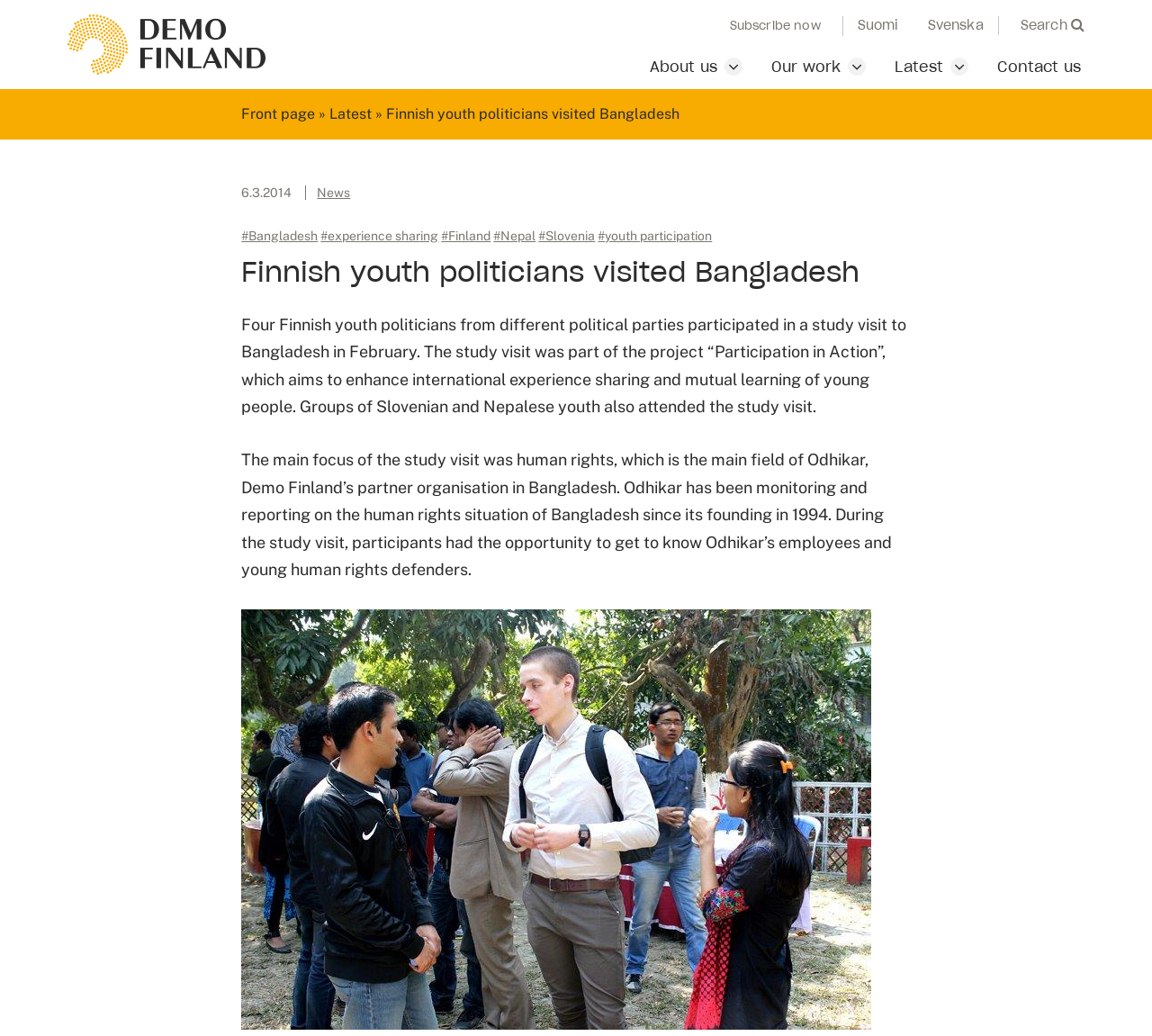Identify the bounding box coordinates of the section that should be clicked to achieve the task described: "Visit the front page".

[0.21, 0.102, 0.274, 0.118]